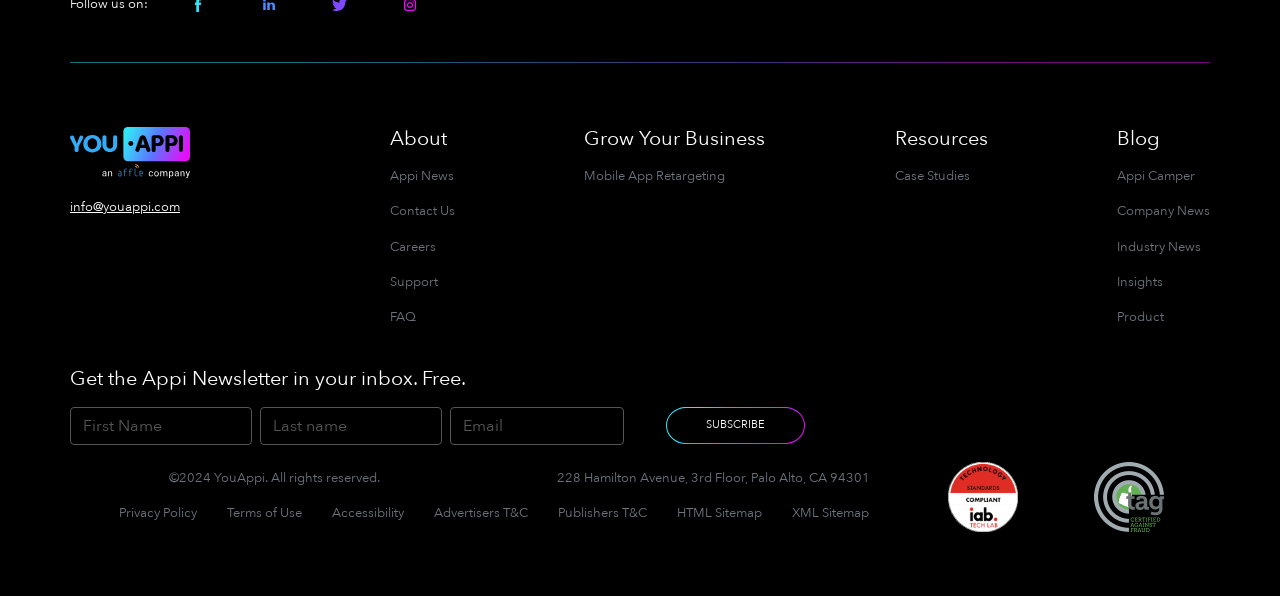Please specify the bounding box coordinates in the format (top-left x, top-left y, bottom-right x, bottom-right y), with values ranging from 0 to 1. Identify the bounding box for the UI component described as follows: Appi News

[0.304, 0.281, 0.354, 0.311]